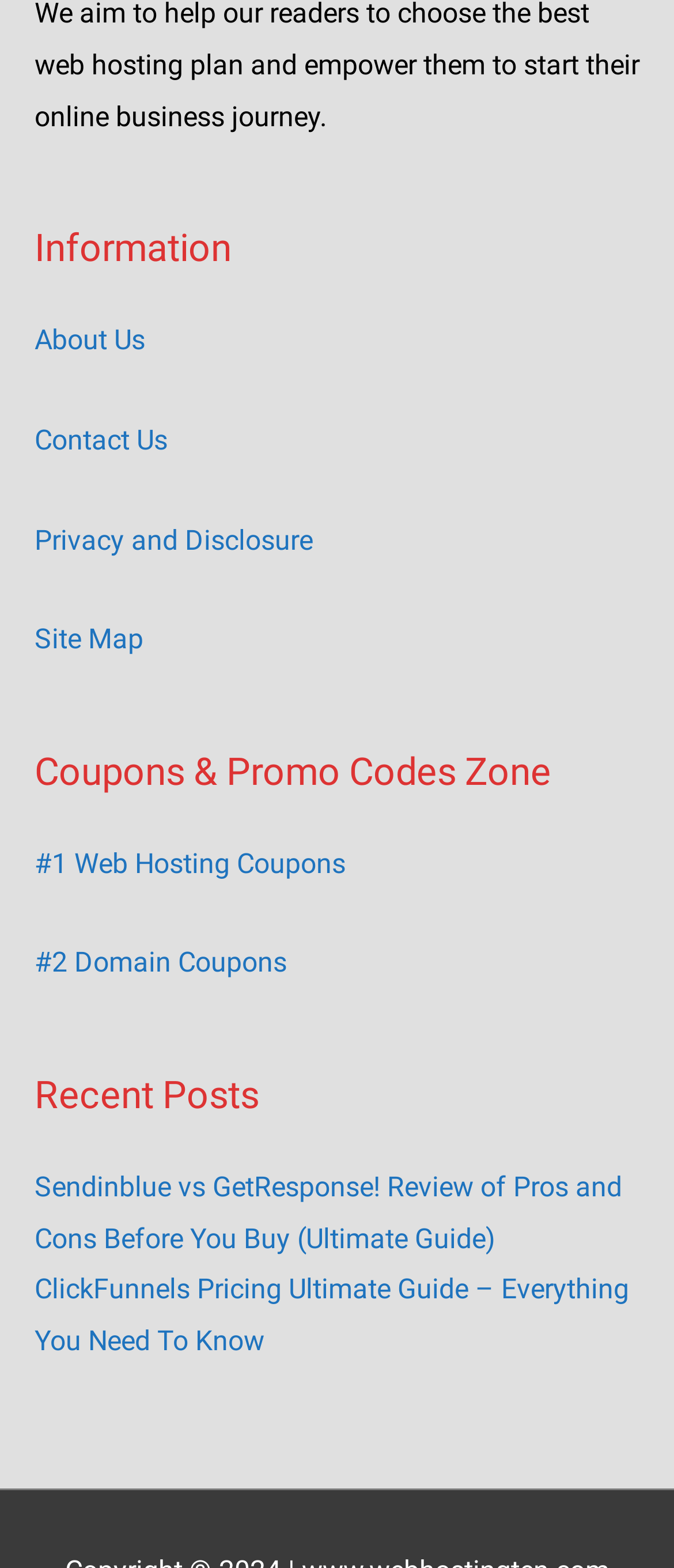Calculate the bounding box coordinates of the UI element given the description: "#1 Web Hosting Coupons".

[0.051, 0.54, 0.513, 0.561]